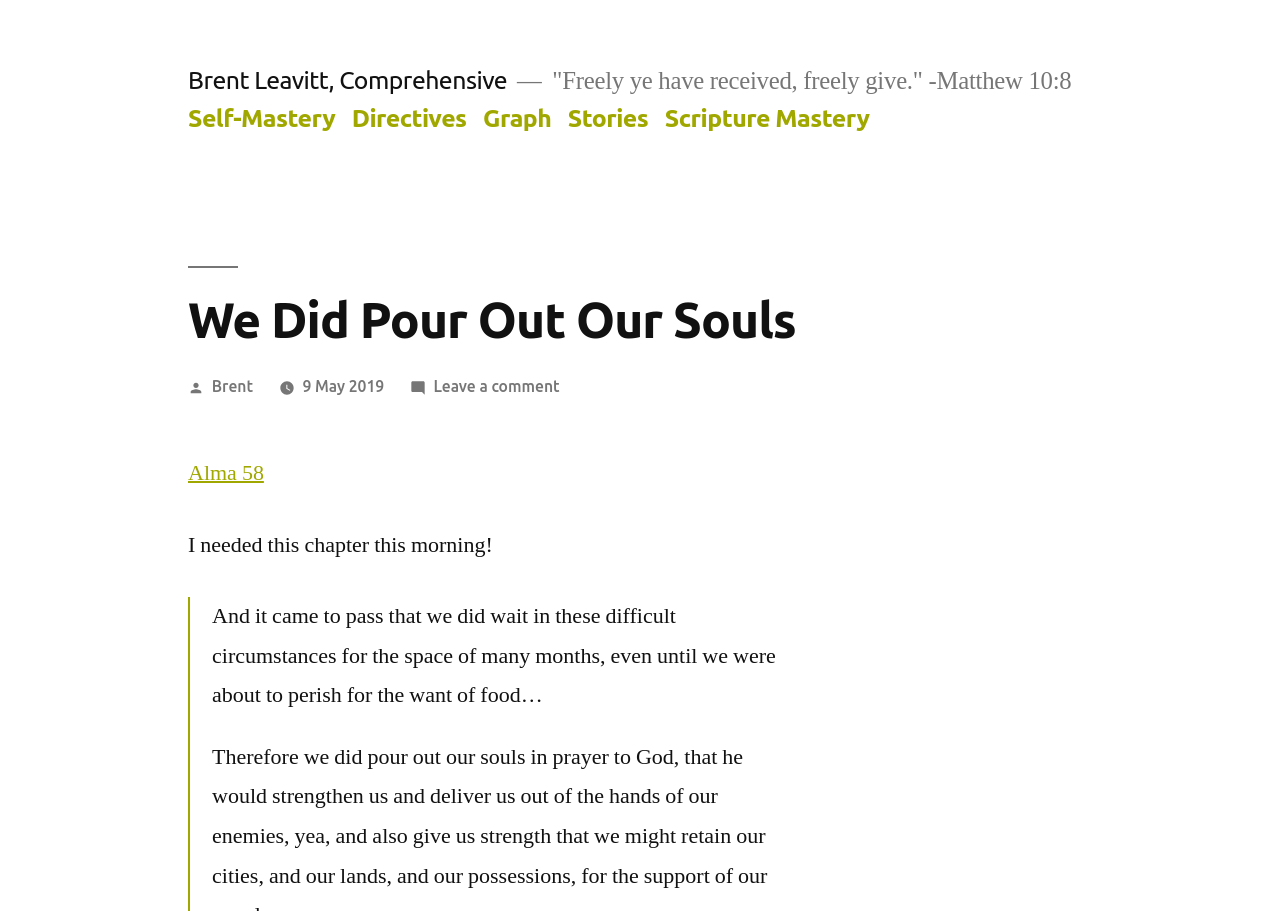Please identify the bounding box coordinates of the element I need to click to follow this instruction: "Click on the 'Self-Mastery' link".

[0.147, 0.115, 0.262, 0.145]